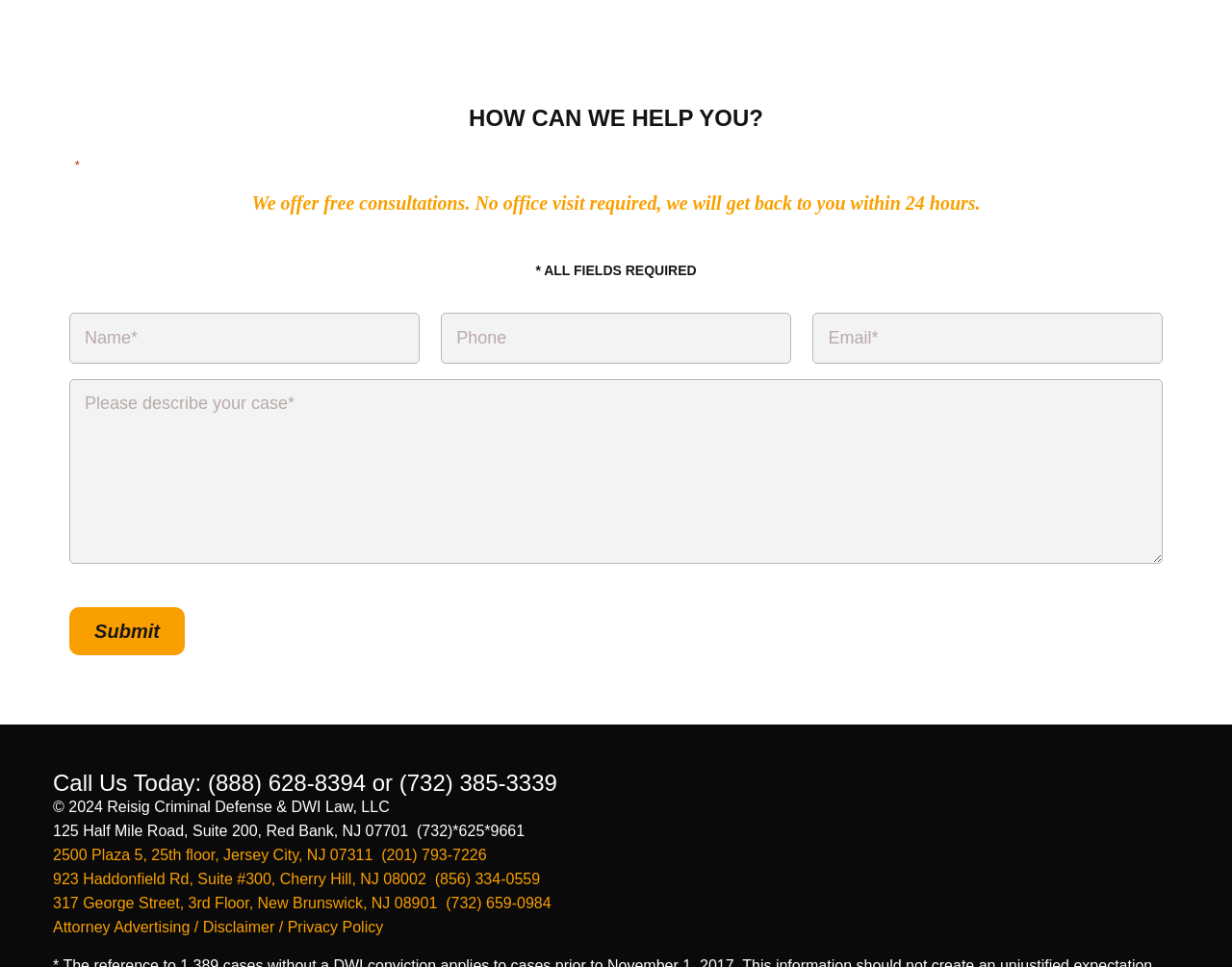Locate the UI element described by value="Submit" in the provided webpage screenshot. Return the bounding box coordinates in the format (top-left x, top-left y, bottom-right x, bottom-right y), ensuring all values are between 0 and 1.

[0.056, 0.628, 0.15, 0.678]